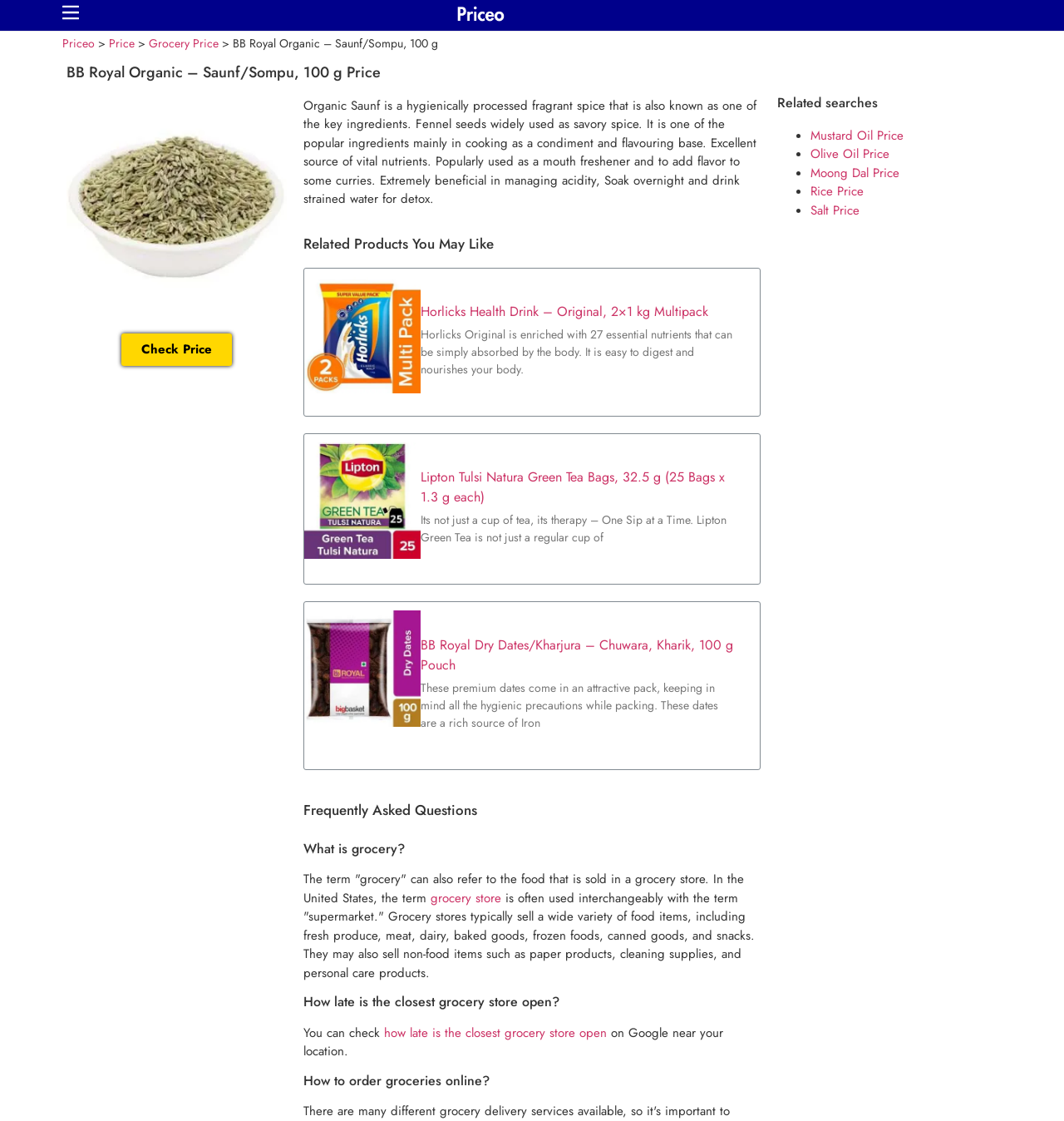Identify the bounding box coordinates of the clickable region necessary to fulfill the following instruction: "Check the 'Related Products You May Like' section". The bounding box coordinates should be four float numbers between 0 and 1, i.e., [left, top, right, bottom].

[0.285, 0.211, 0.715, 0.224]